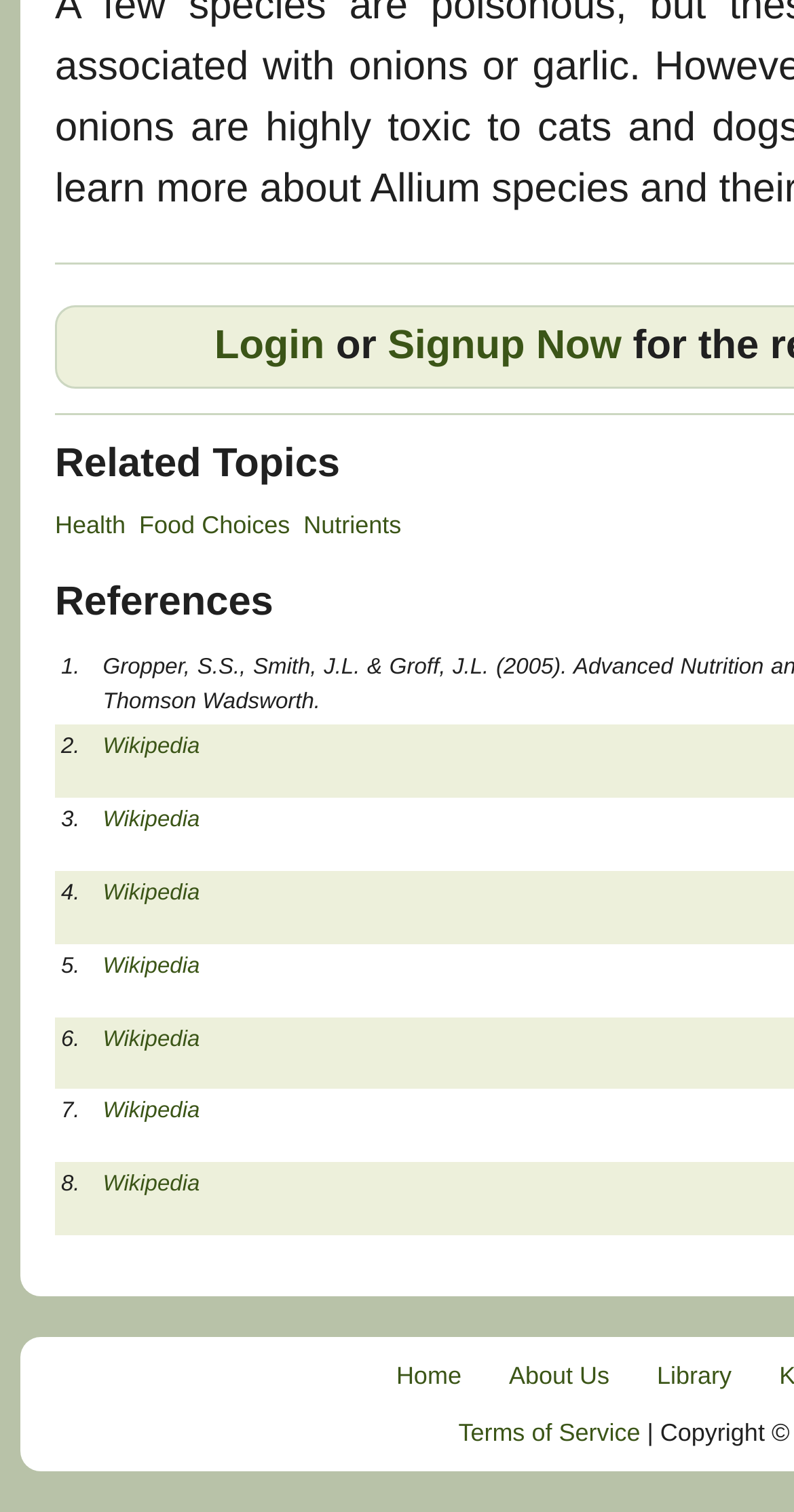Find the bounding box coordinates of the element you need to click on to perform this action: 'Go to Home page'. The coordinates should be represented by four float values between 0 and 1, in the format [left, top, right, bottom].

[0.499, 0.901, 0.581, 0.922]